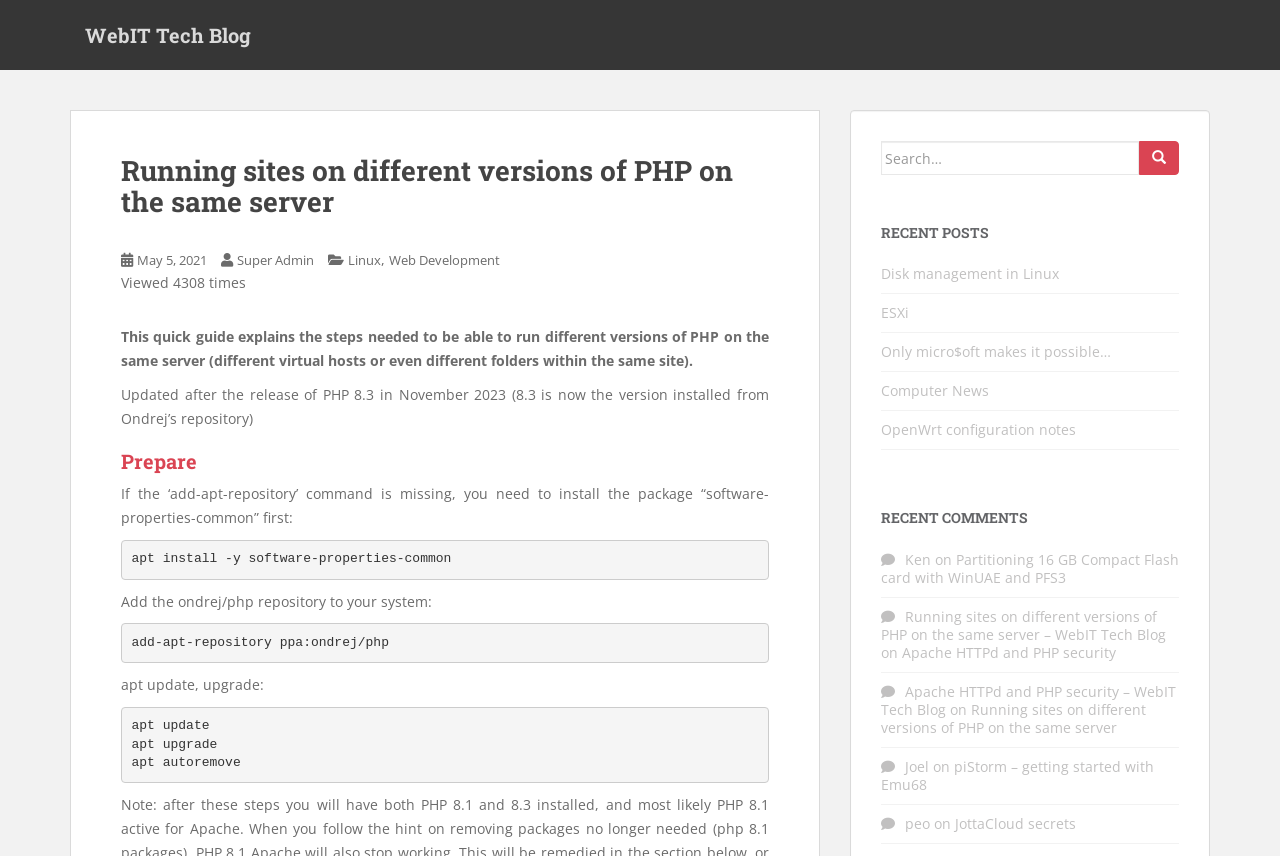What is the topic of the blog post?
Provide a comprehensive and detailed answer to the question.

The topic of the blog post can be determined by reading the heading 'Running sites on different versions of PHP on the same server' which is located at the top of the webpage. This heading is a summary of the content of the blog post.